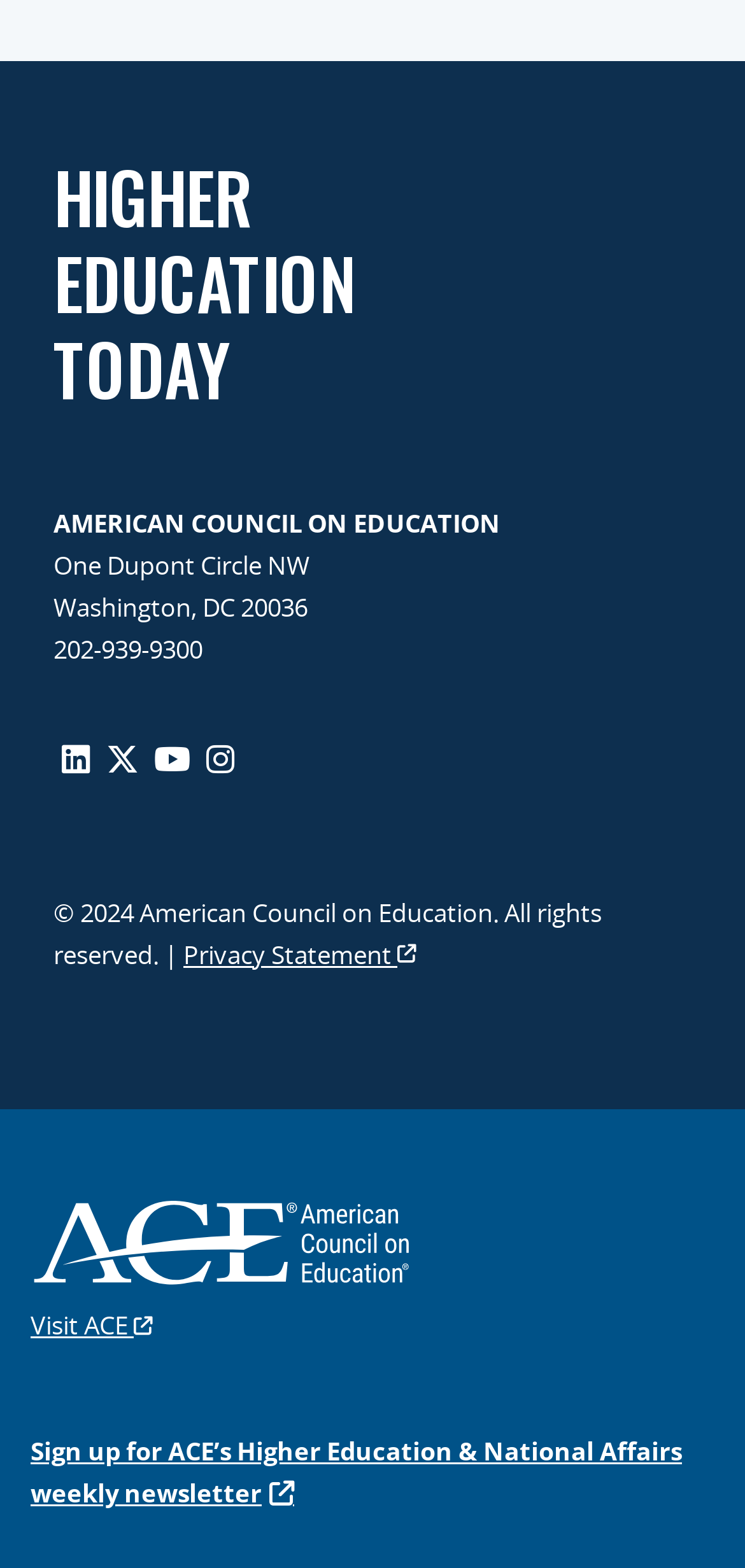Identify the bounding box coordinates for the element you need to click to achieve the following task: "Watch ACE's YouTube videos". The coordinates must be four float values ranging from 0 to 1, formatted as [left, top, right, bottom].

[0.207, 0.469, 0.256, 0.497]